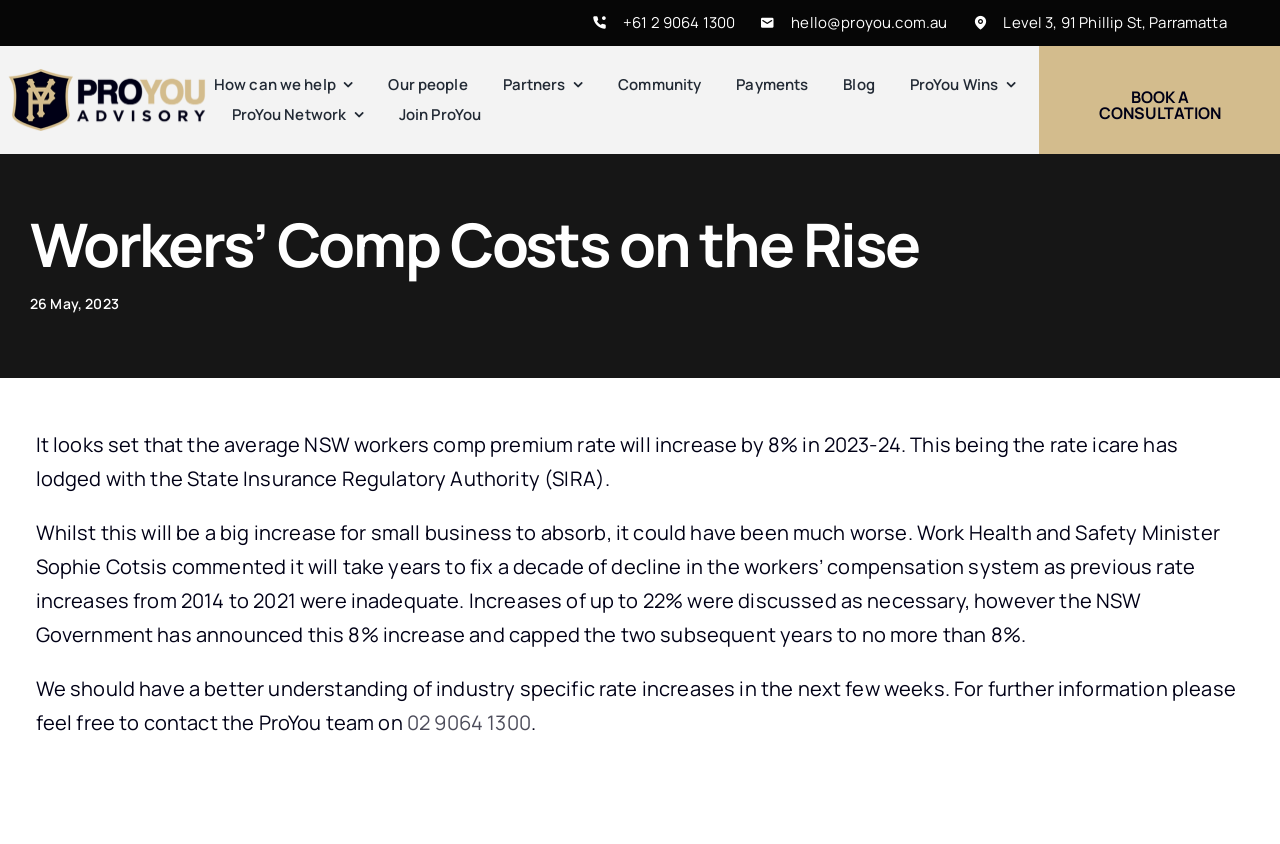Provide the bounding box coordinates of the HTML element described by the text: "ProYou Network".

[0.181, 0.118, 0.284, 0.154]